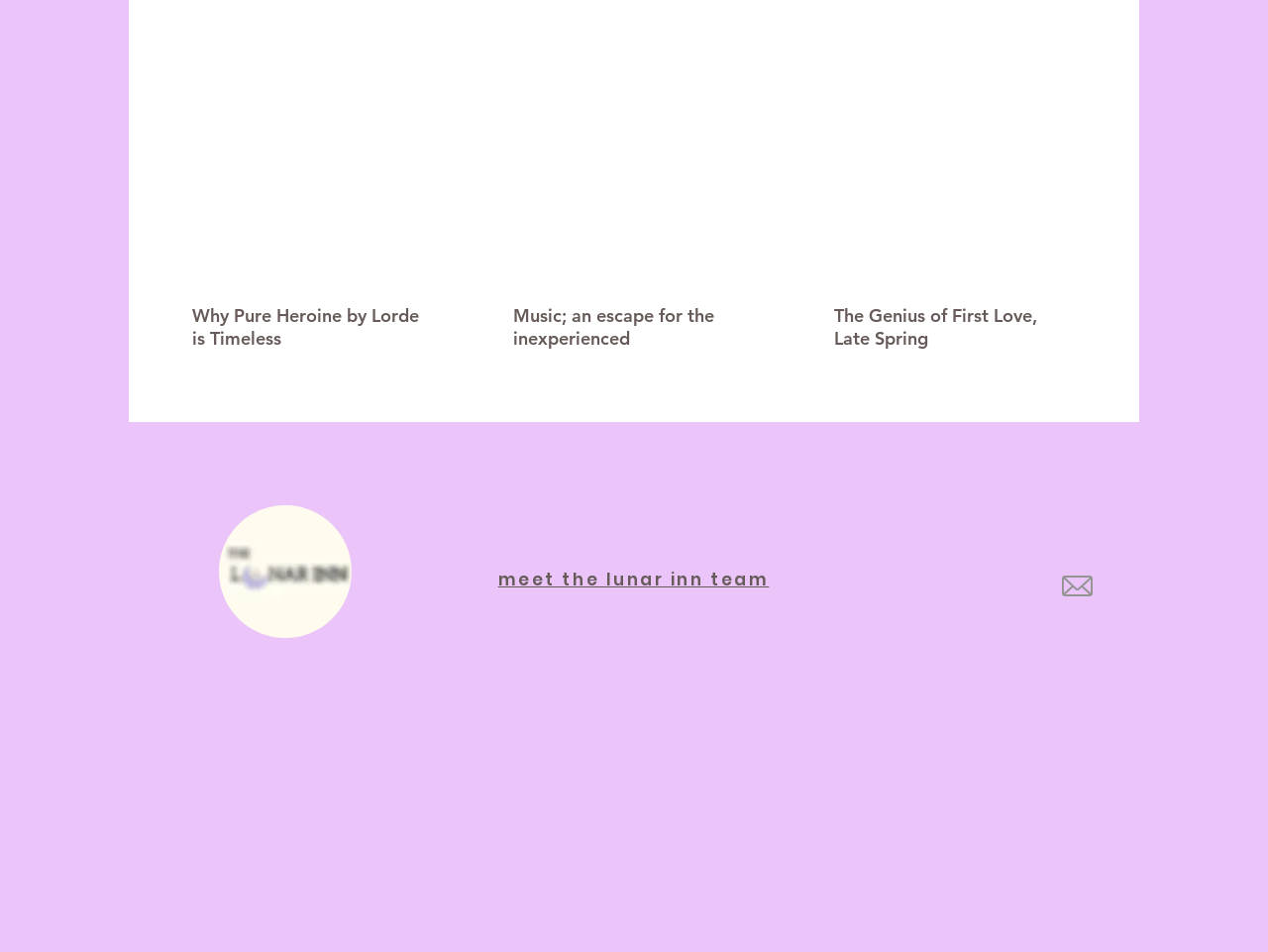Determine the bounding box for the described UI element: "meet the lunar inn team".

[0.393, 0.597, 0.607, 0.621]